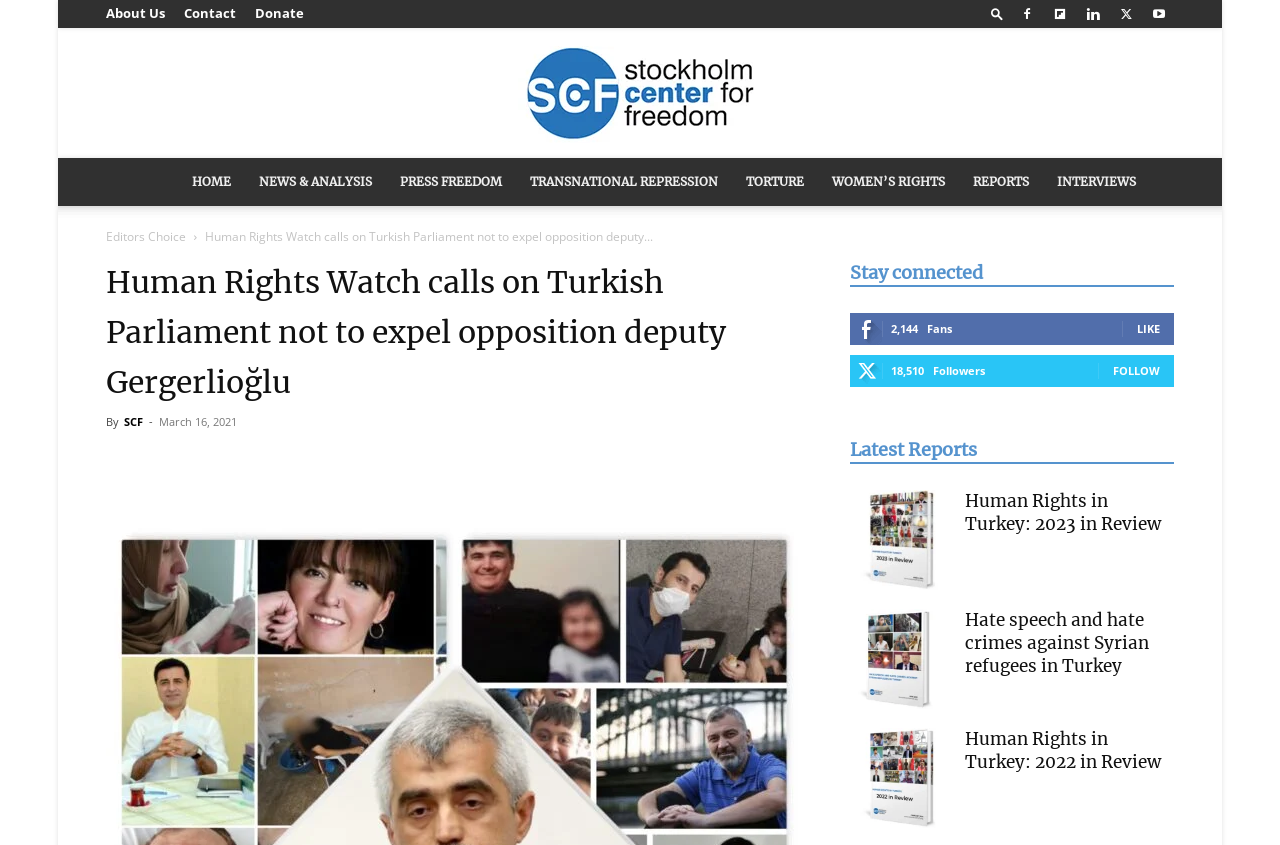Determine the bounding box coordinates of the region to click in order to accomplish the following instruction: "Share the article on social media". Provide the coordinates as four float numbers between 0 and 1, specifically [left, top, right, bottom].

[0.122, 0.544, 0.147, 0.562]